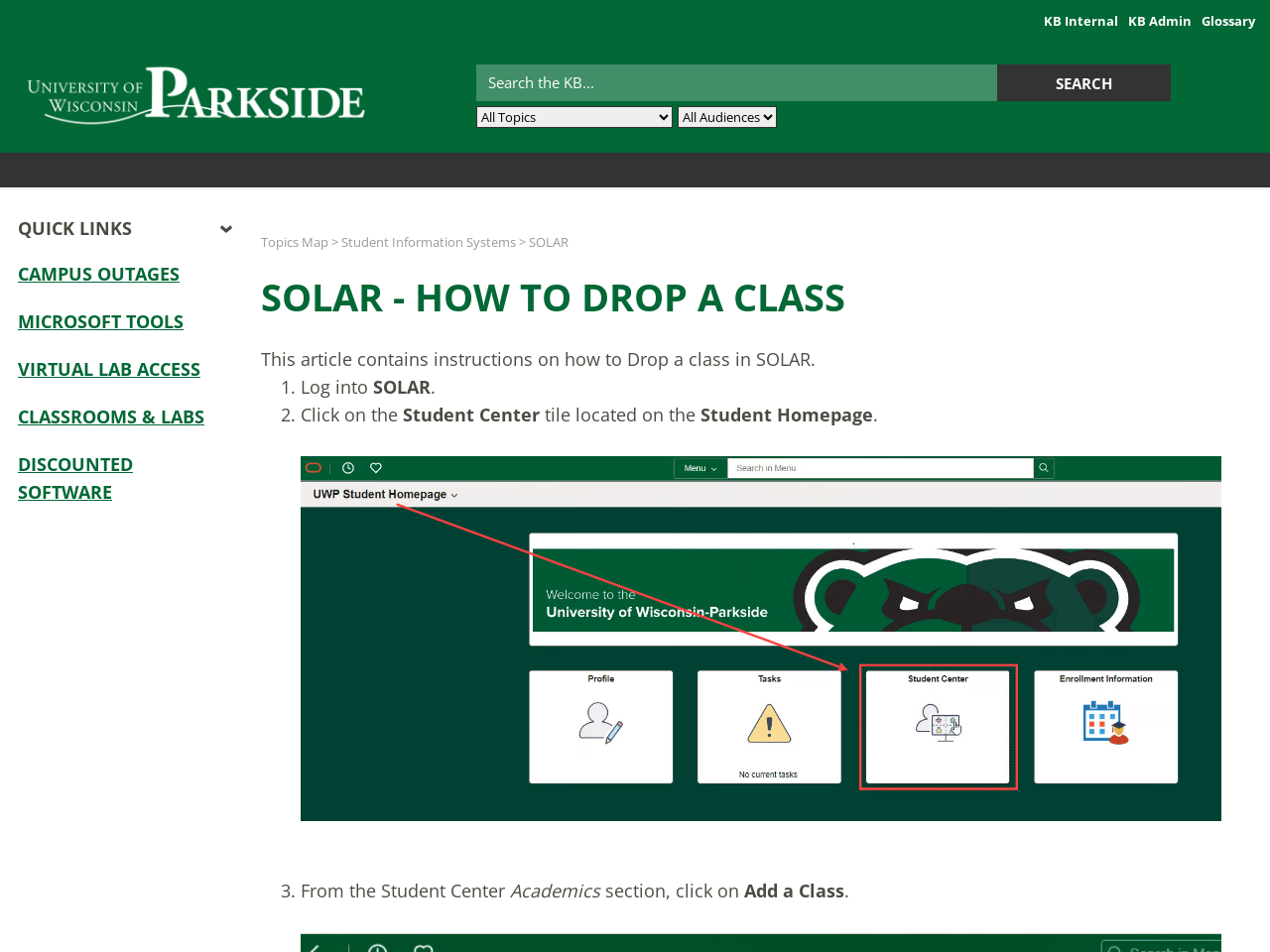Can you find and generate the webpage's heading?

SOLAR - HOW TO DROP A CLASS